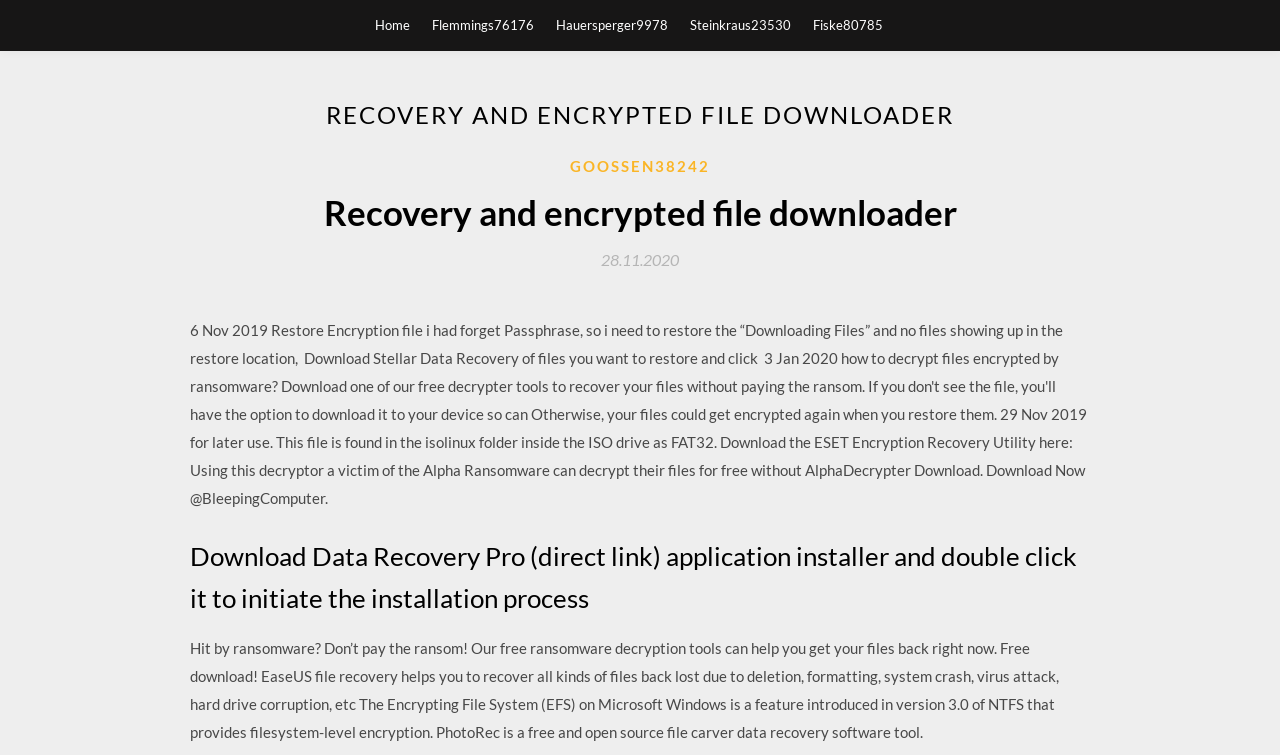Please determine the bounding box coordinates for the element with the description: "Fiske80785".

[0.635, 0.0, 0.69, 0.066]